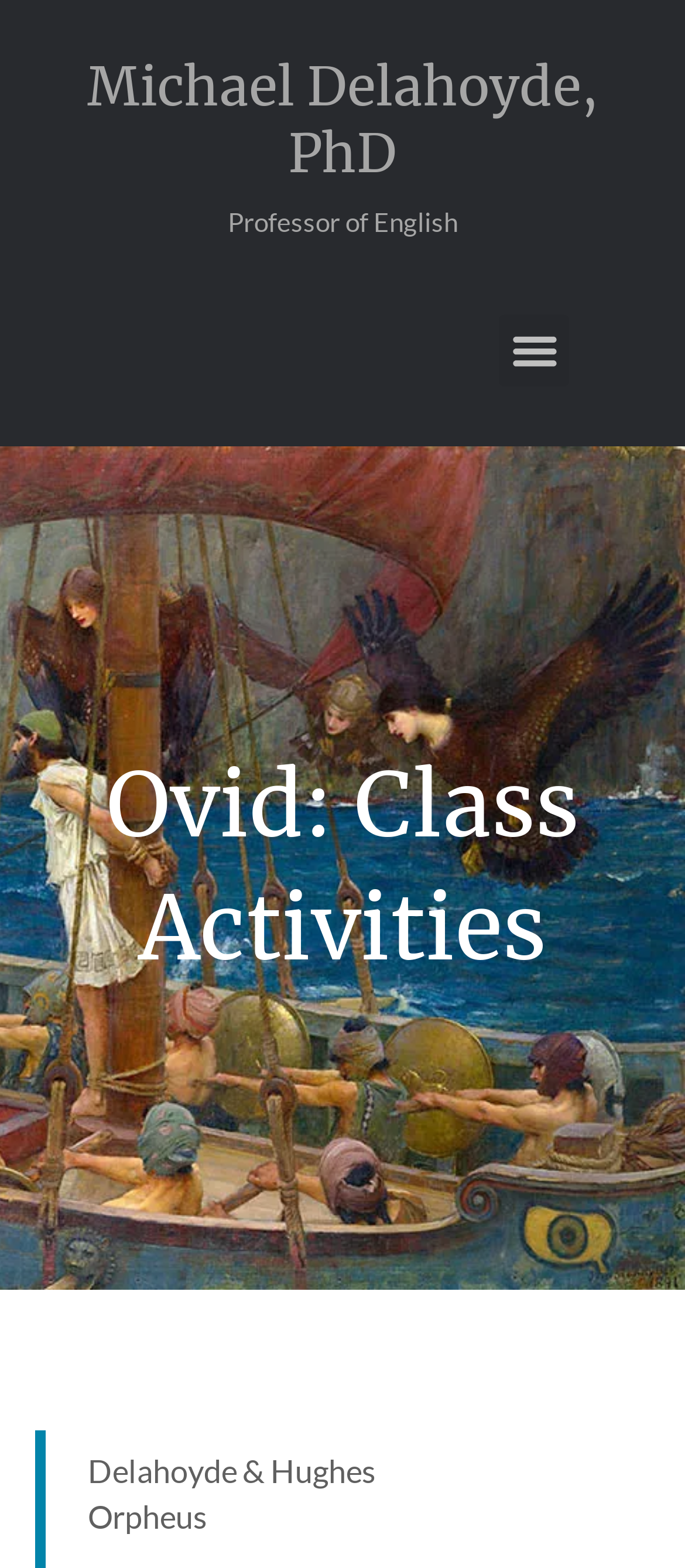What is the name of the figure associated with the class activities?
Refer to the image and provide a one-word or short phrase answer.

Orpheus